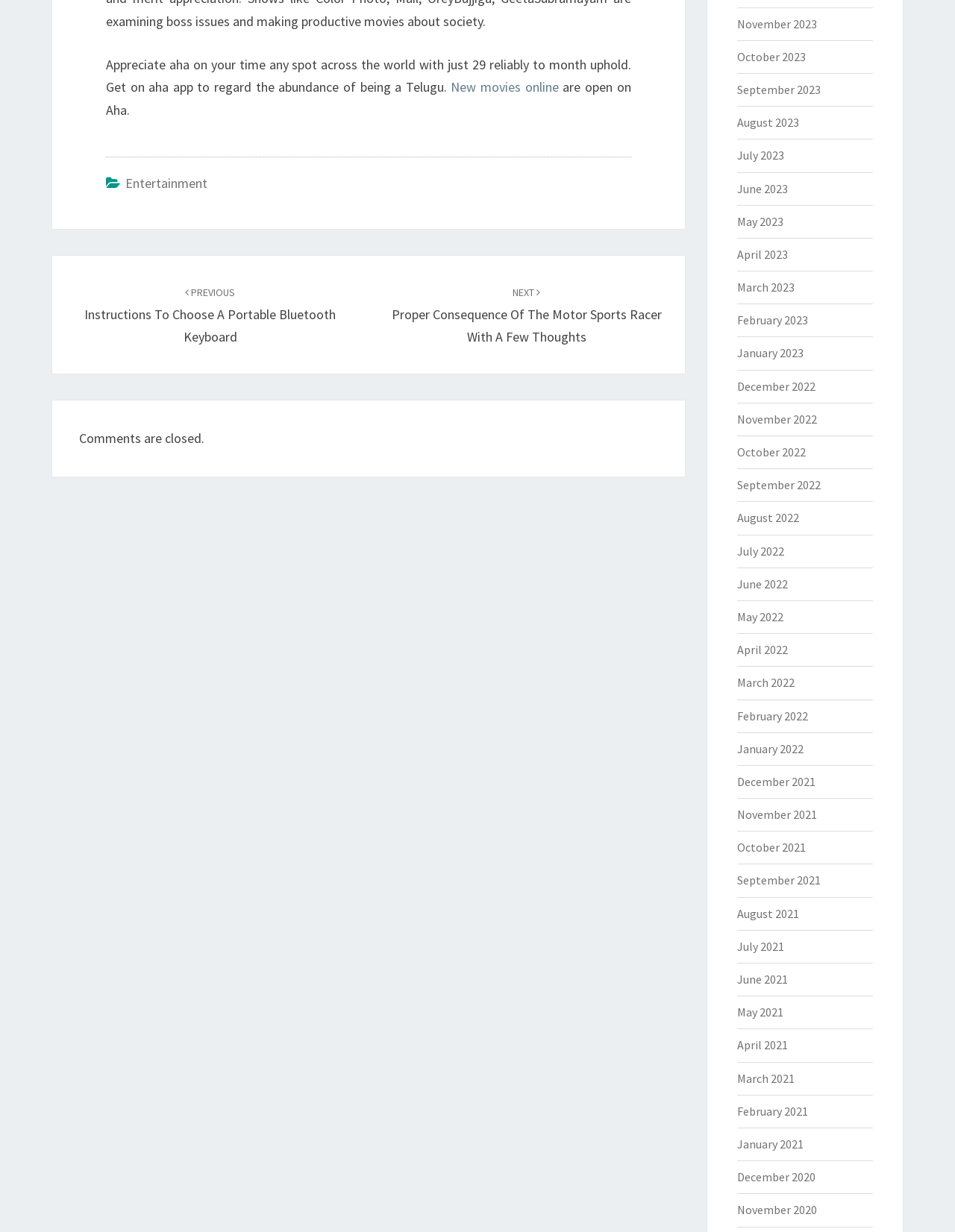Find and specify the bounding box coordinates that correspond to the clickable region for the instruction: "View posts from November 2023".

[0.771, 0.013, 0.855, 0.025]